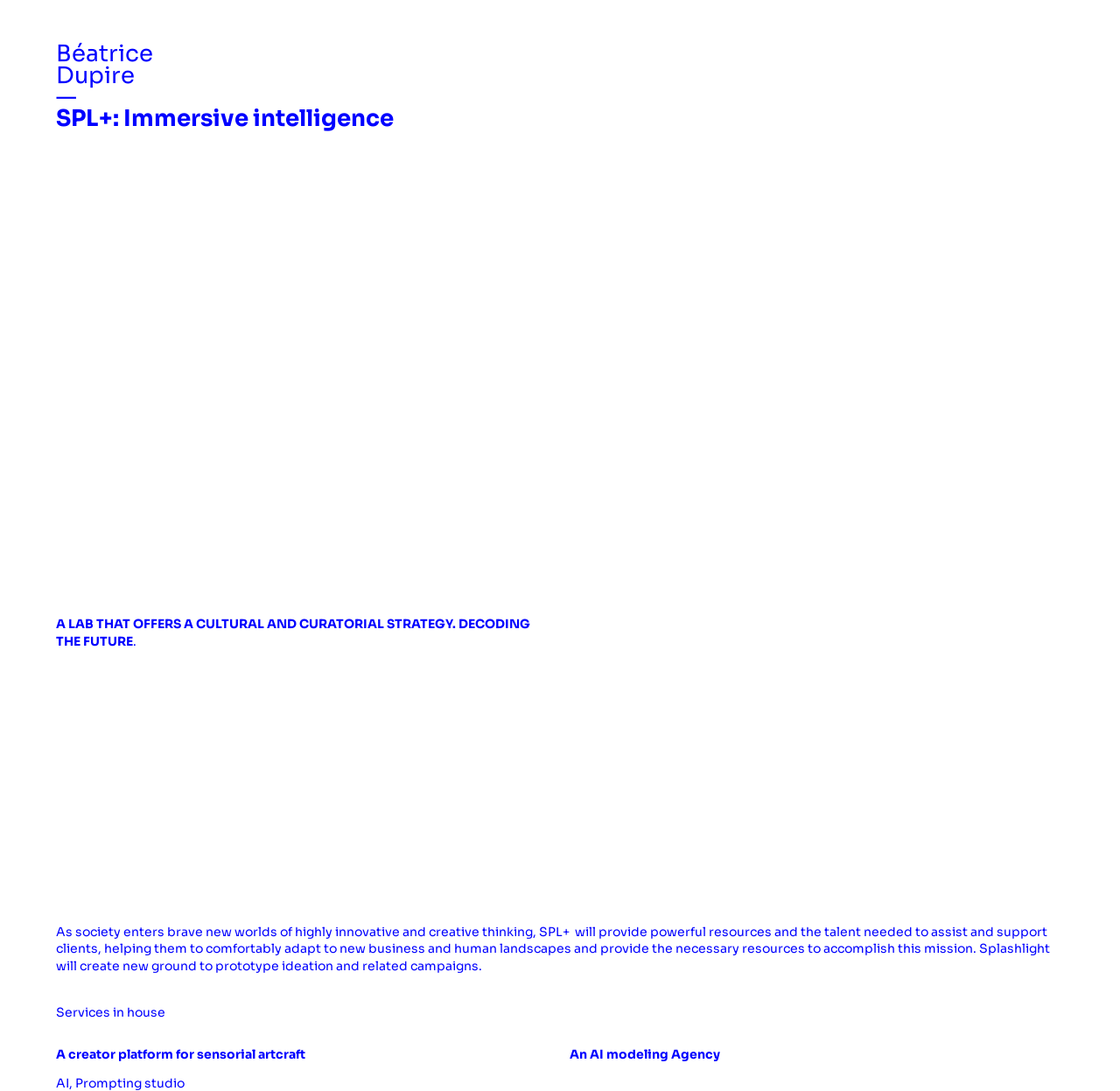What are the services offered by SPL+?
From the image, respond using a single word or phrase.

Sensorial artcraft and AI modeling